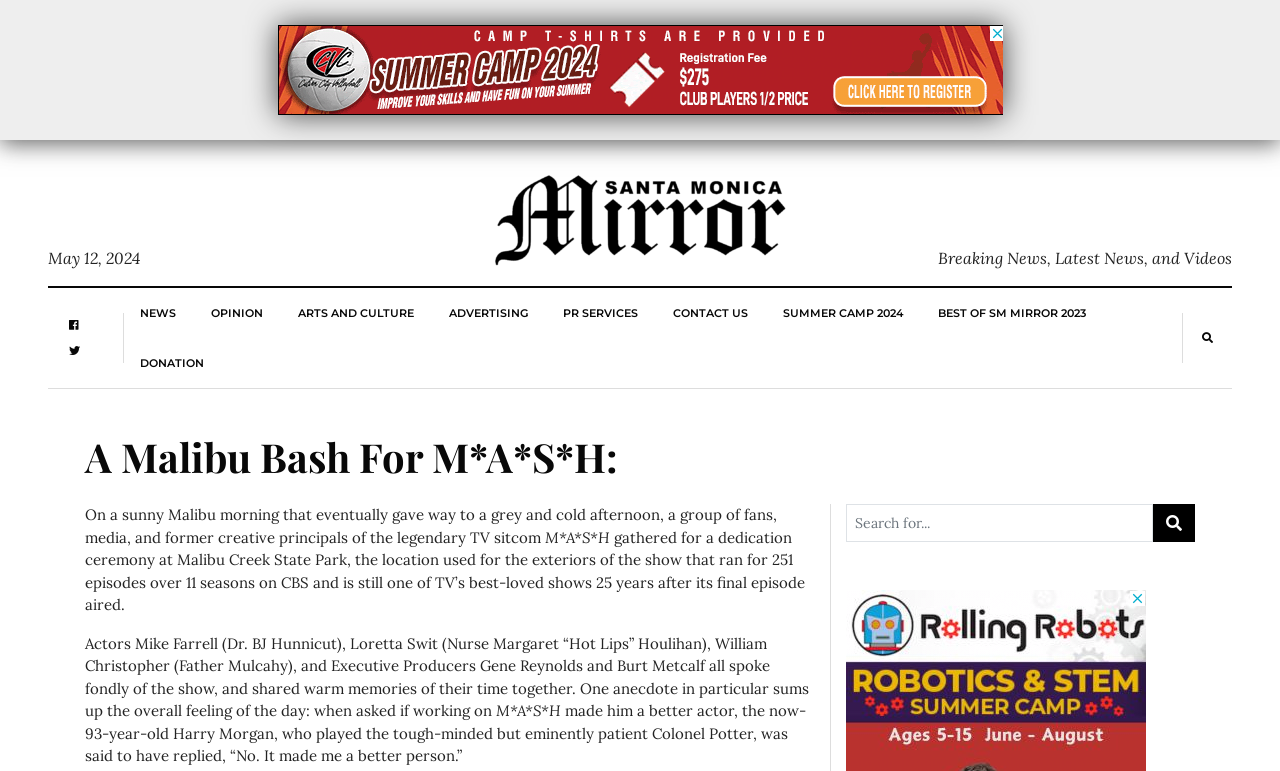Identify the bounding box coordinates of the section that should be clicked to achieve the task described: "Read the latest news".

[0.038, 0.322, 0.109, 0.348]